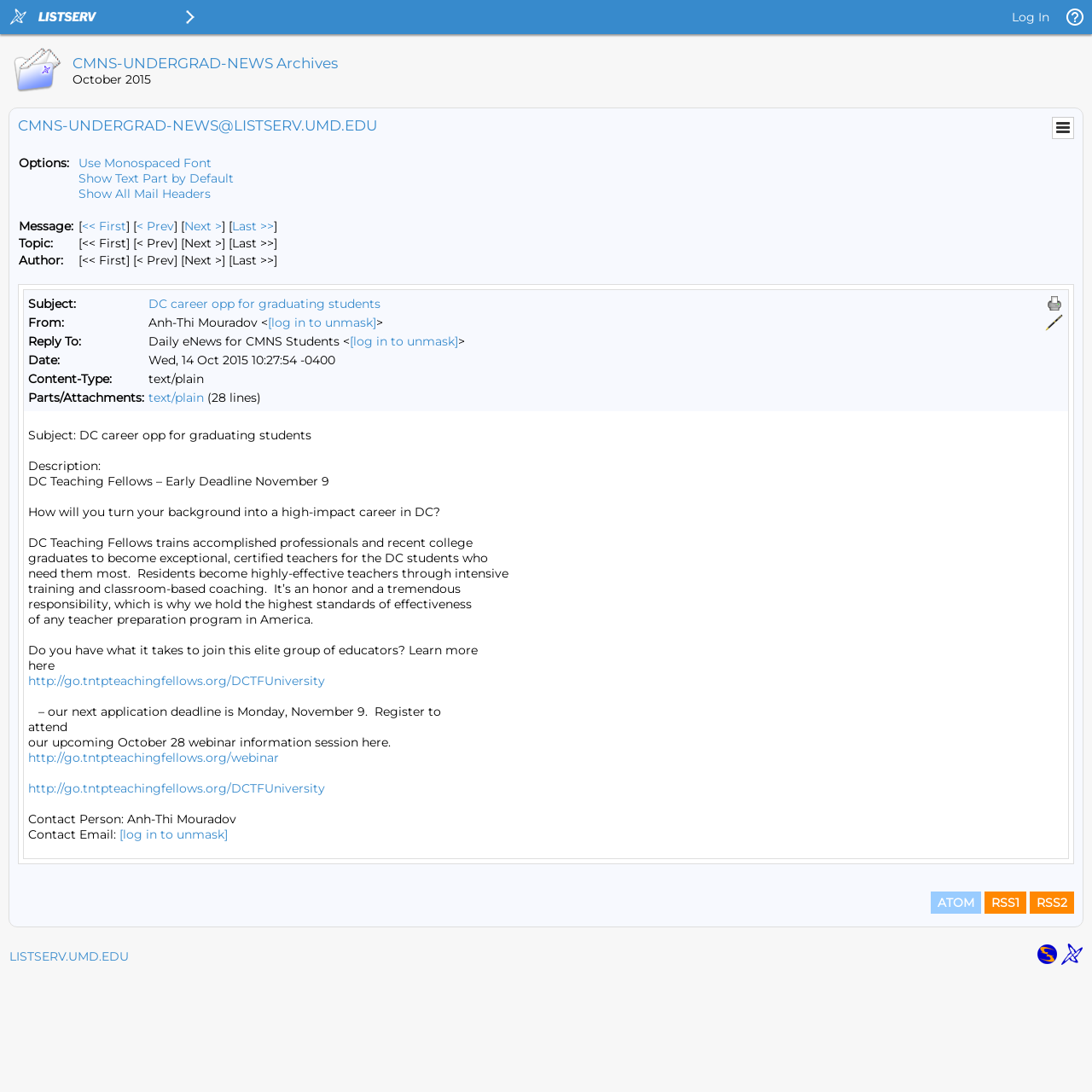Identify the bounding box coordinates for the element that needs to be clicked to fulfill this instruction: "View CMNS-UNDERGRAD-NEWS Archives". Provide the coordinates in the format of four float numbers between 0 and 1: [left, top, right, bottom].

[0.062, 0.039, 0.992, 0.091]